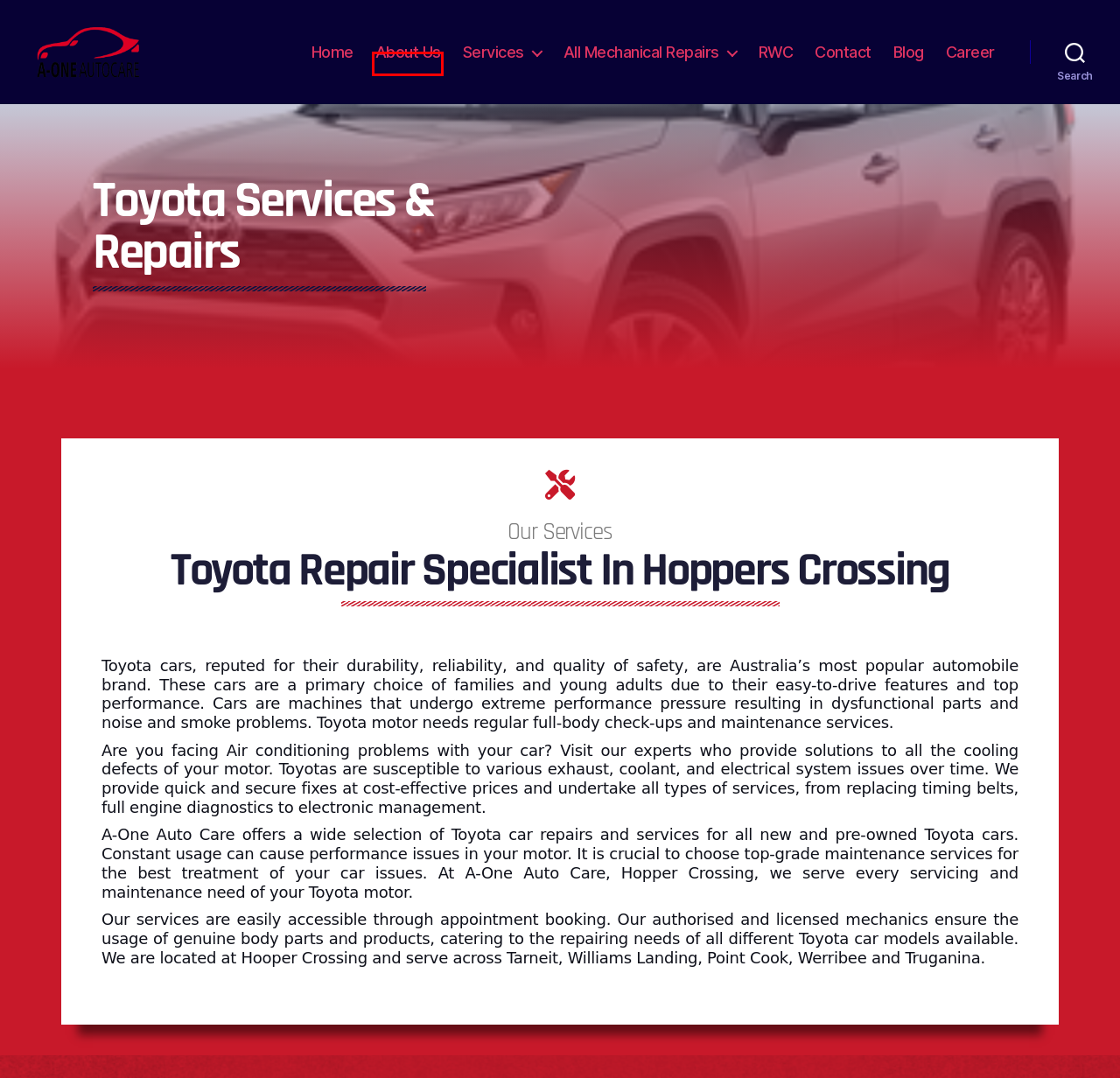Look at the screenshot of the webpage and find the element within the red bounding box. Choose the webpage description that best fits the new webpage that will appear after clicking the element. Here are the candidates:
A. Roadworthy Certificate in Hoppers Crossing, Truganina & Werribee
B. Career || Searching for car mechanic job in Hoppers Crossing
C. Contact for Car Service in Hoppers Crossing - A One Auto Care
D. Land Rover Services & Repairs - A One Auto Care
E. About Us - A One Auto Care
F. Blog - A One Auto Care
G. Car repair Hoppers Crossing - A One Auto Care
H. Volkswagen Services & Repairs - A One Auto Care

E